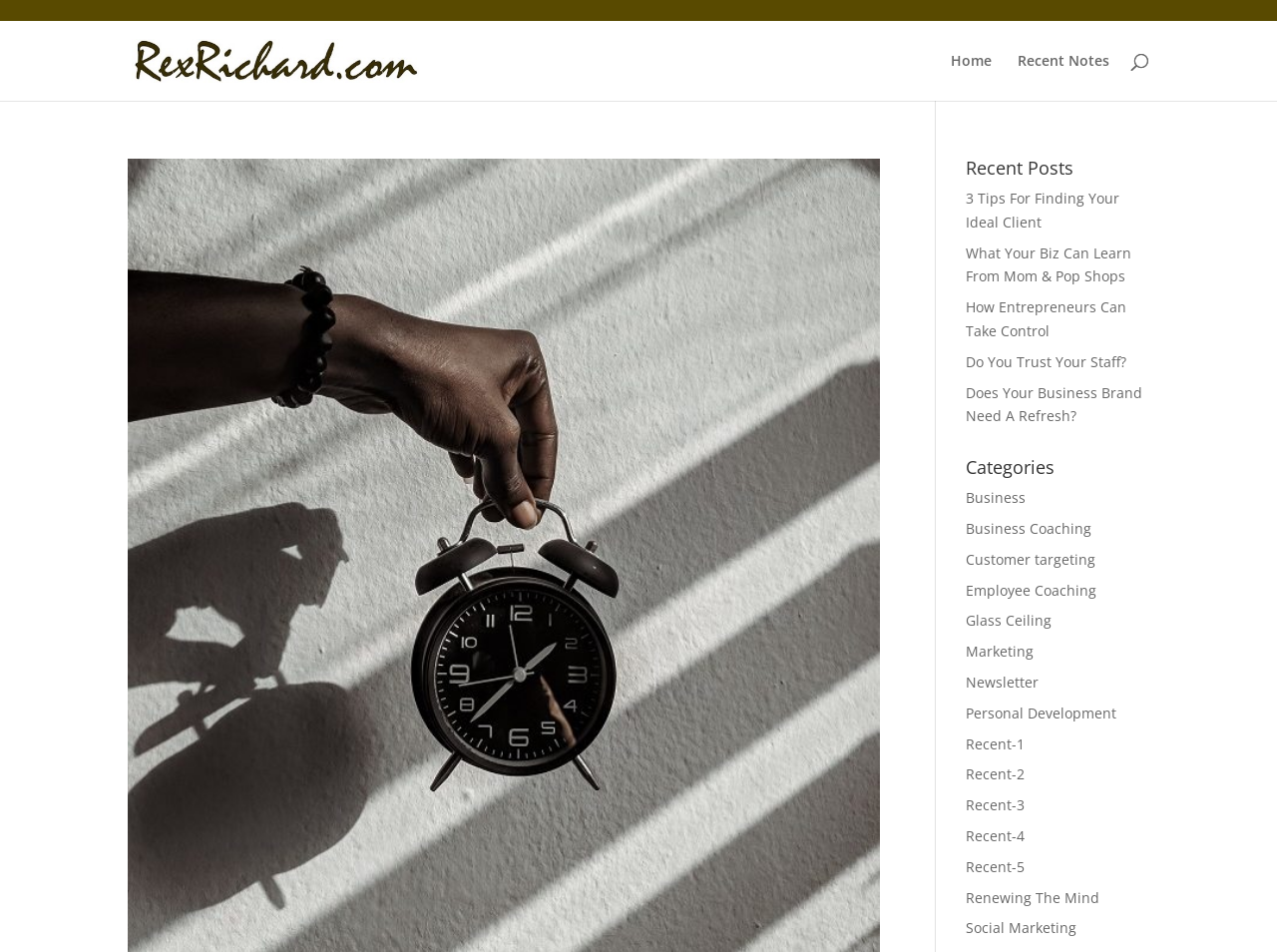Can you identify the bounding box coordinates of the clickable region needed to carry out this instruction: 'view business category'? The coordinates should be four float numbers within the range of 0 to 1, stated as [left, top, right, bottom].

[0.756, 0.513, 0.803, 0.533]